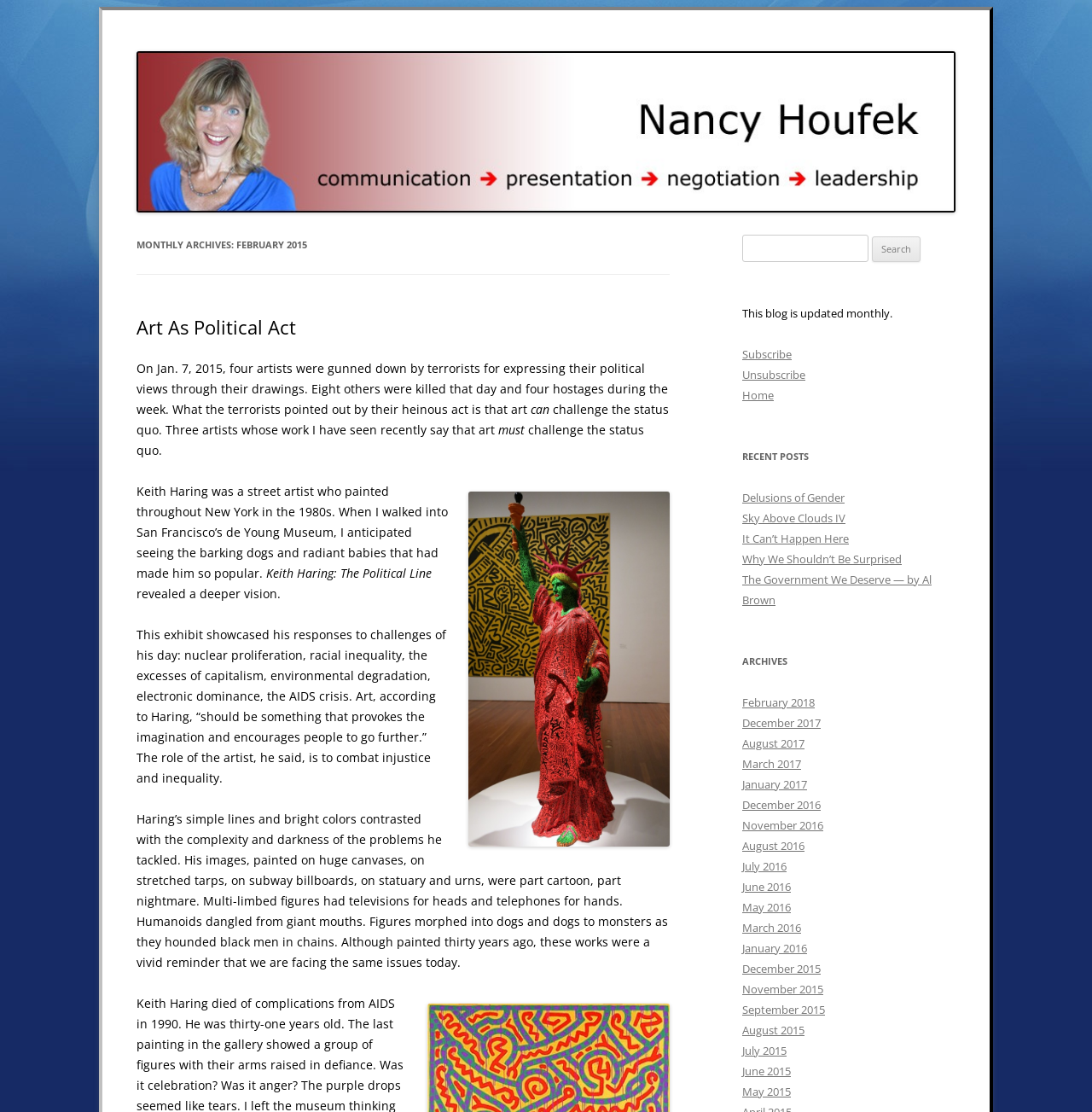Identify the bounding box coordinates for the element that needs to be clicked to fulfill this instruction: "Subscribe to the blog". Provide the coordinates in the format of four float numbers between 0 and 1: [left, top, right, bottom].

[0.68, 0.312, 0.725, 0.325]